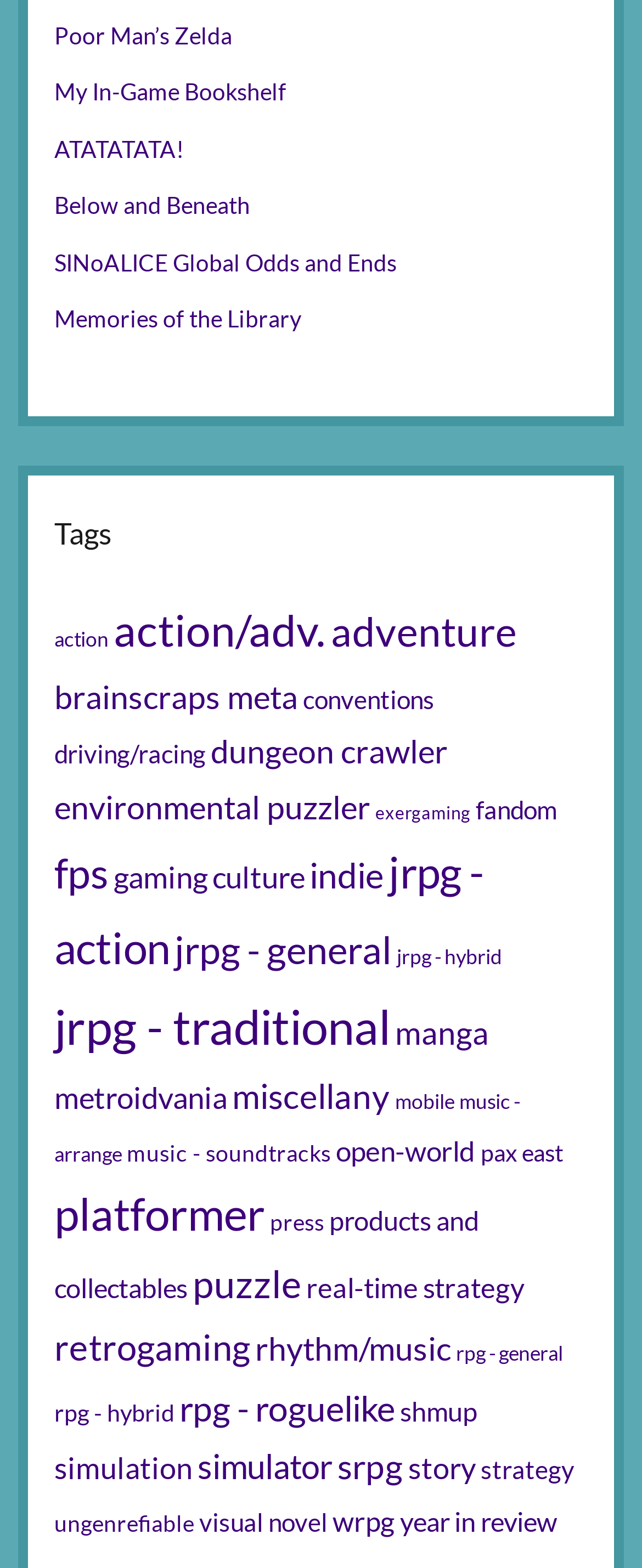How many tags are available on this webpage?
Provide a detailed and extensive answer to the question.

I counted the number of links under the 'Tags' heading, and there are 35 links, each representing a tag.